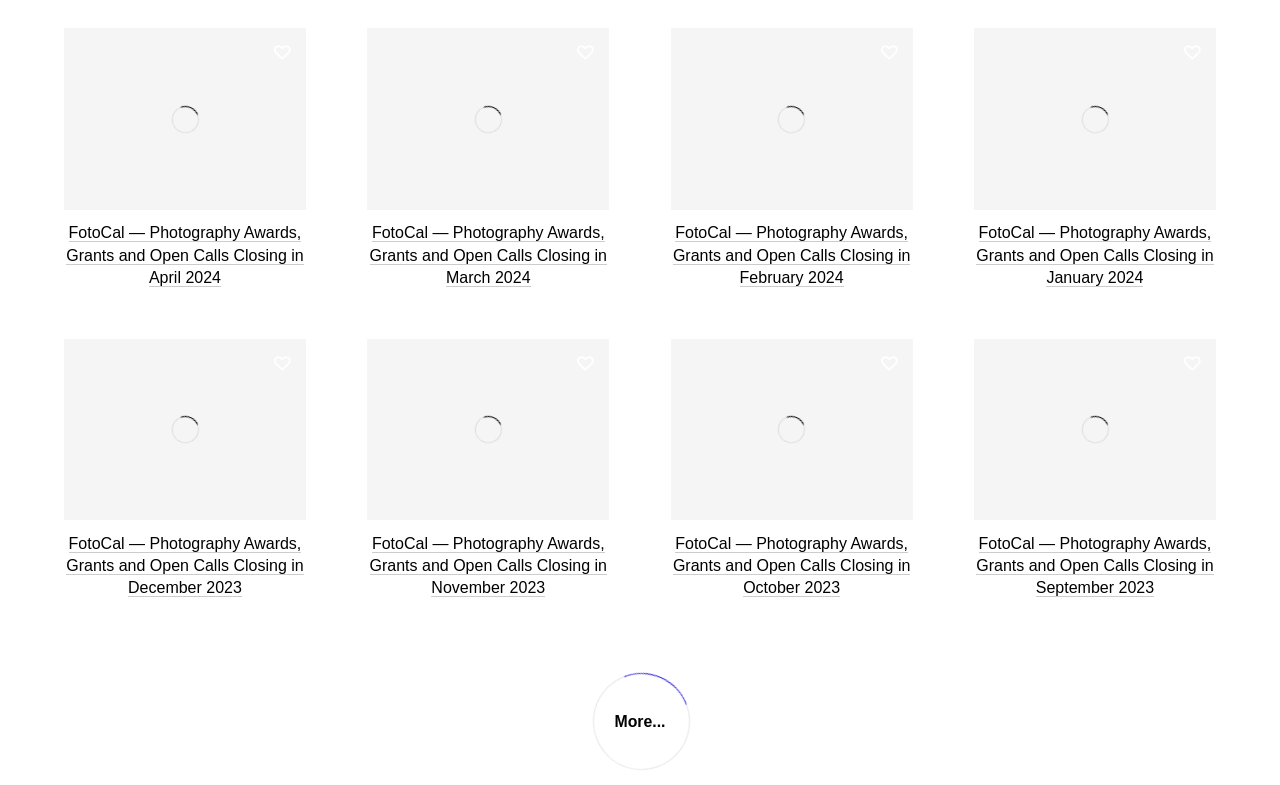Give a one-word or short phrase answer to the question: 
What does the author think of when thinking of Egypt?

Love and loss